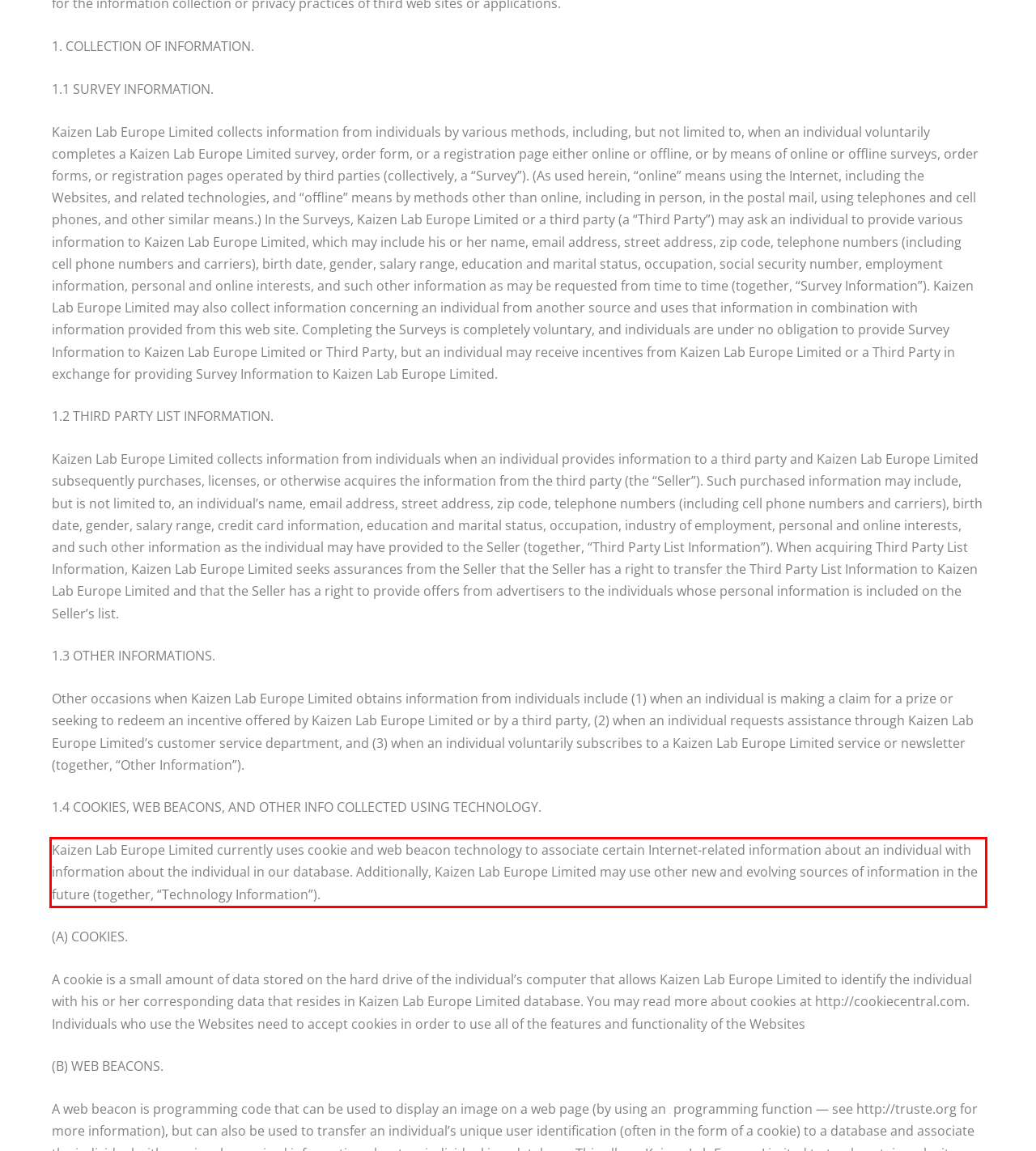Identify and extract the text within the red rectangle in the screenshot of the webpage.

Kaizen Lab Europe Limited currently uses cookie and web beacon technology to associate certain Internet-related information about an individual with information about the individual in our database. Additionally, Kaizen Lab Europe Limited may use other new and evolving sources of information in the future (together, “Technology Information”).